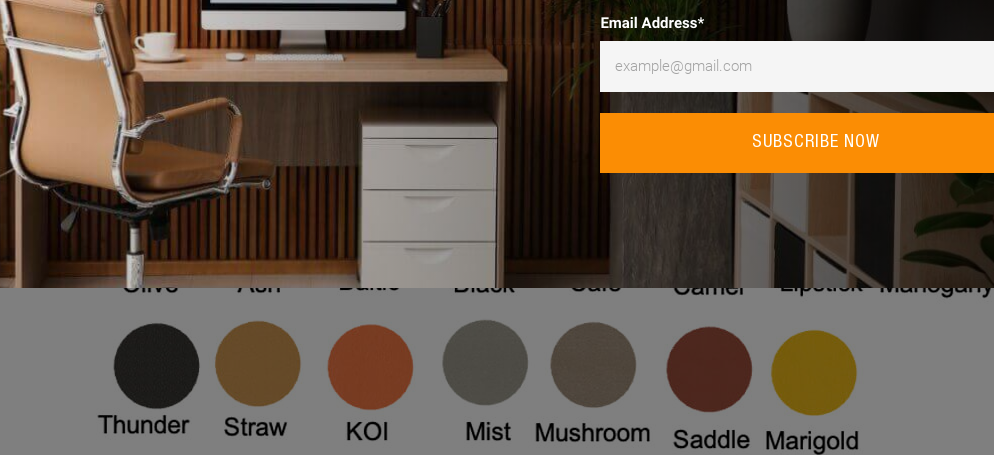How many faux leather finishes are shown?
Give a one-word or short-phrase answer derived from the screenshot.

7